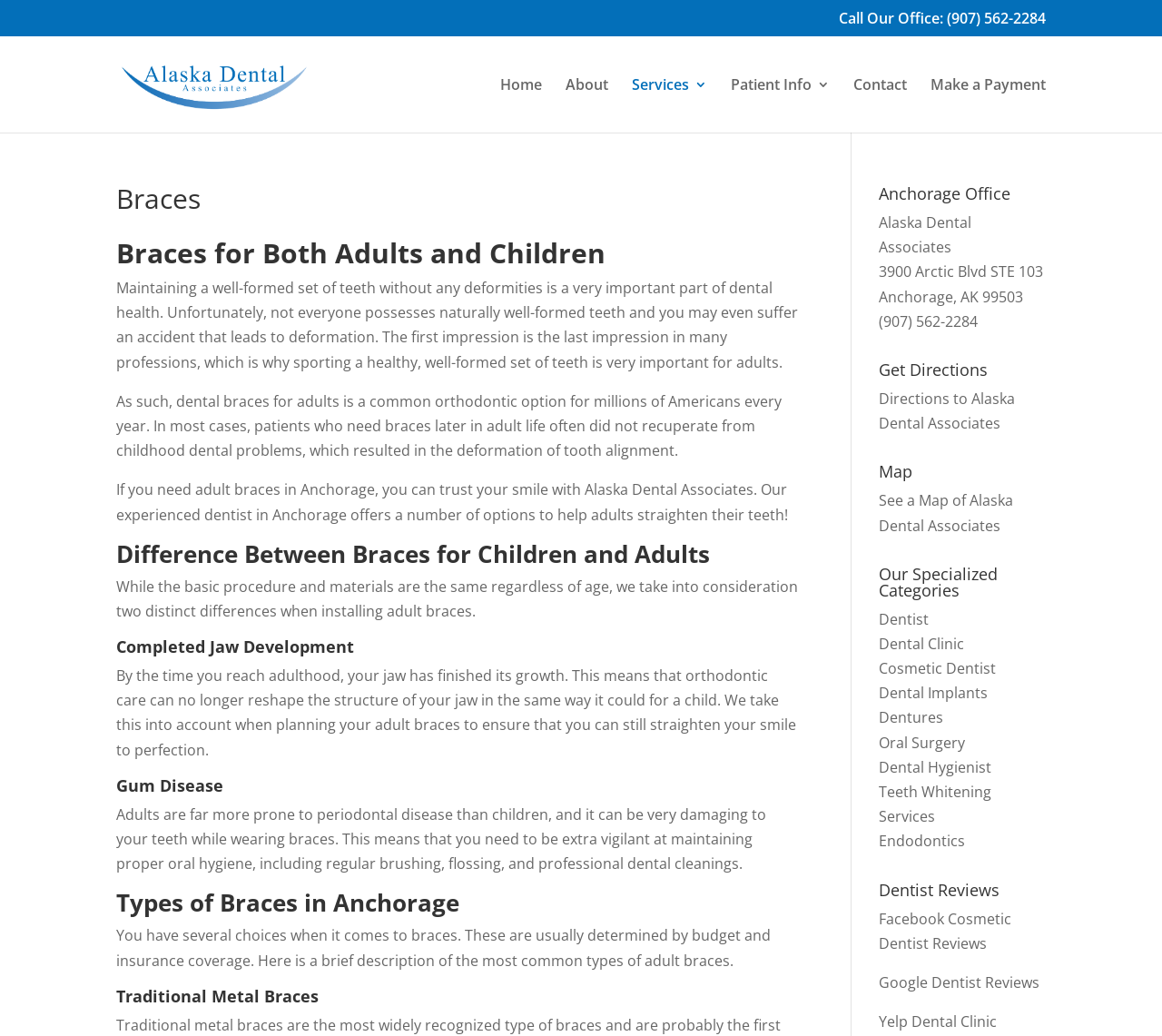Highlight the bounding box coordinates of the region I should click on to meet the following instruction: "Get directions to the Anchorage office".

[0.756, 0.375, 0.874, 0.418]